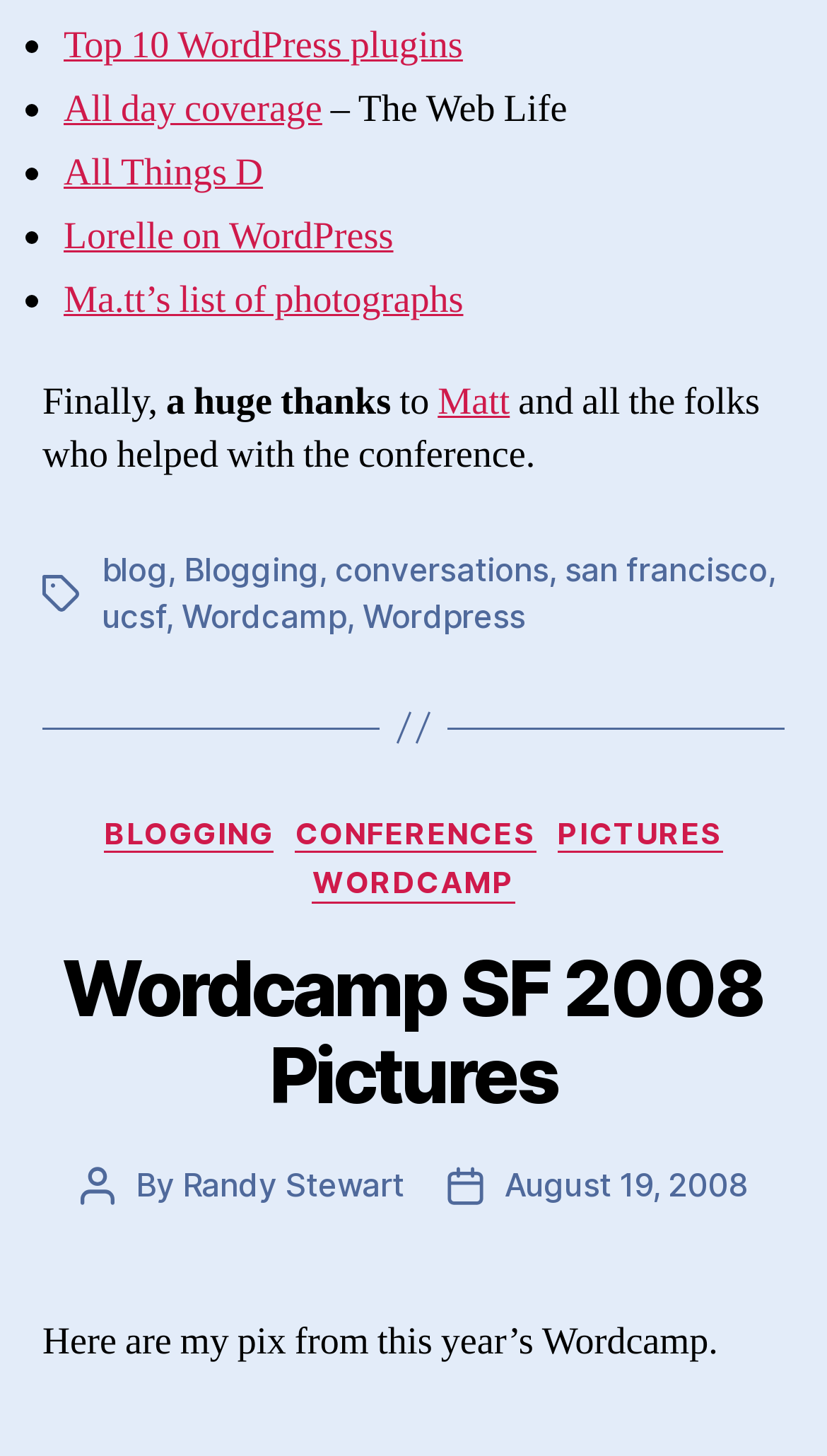Please respond to the question using a single word or phrase:
What is the date of the post?

August 19, 2008